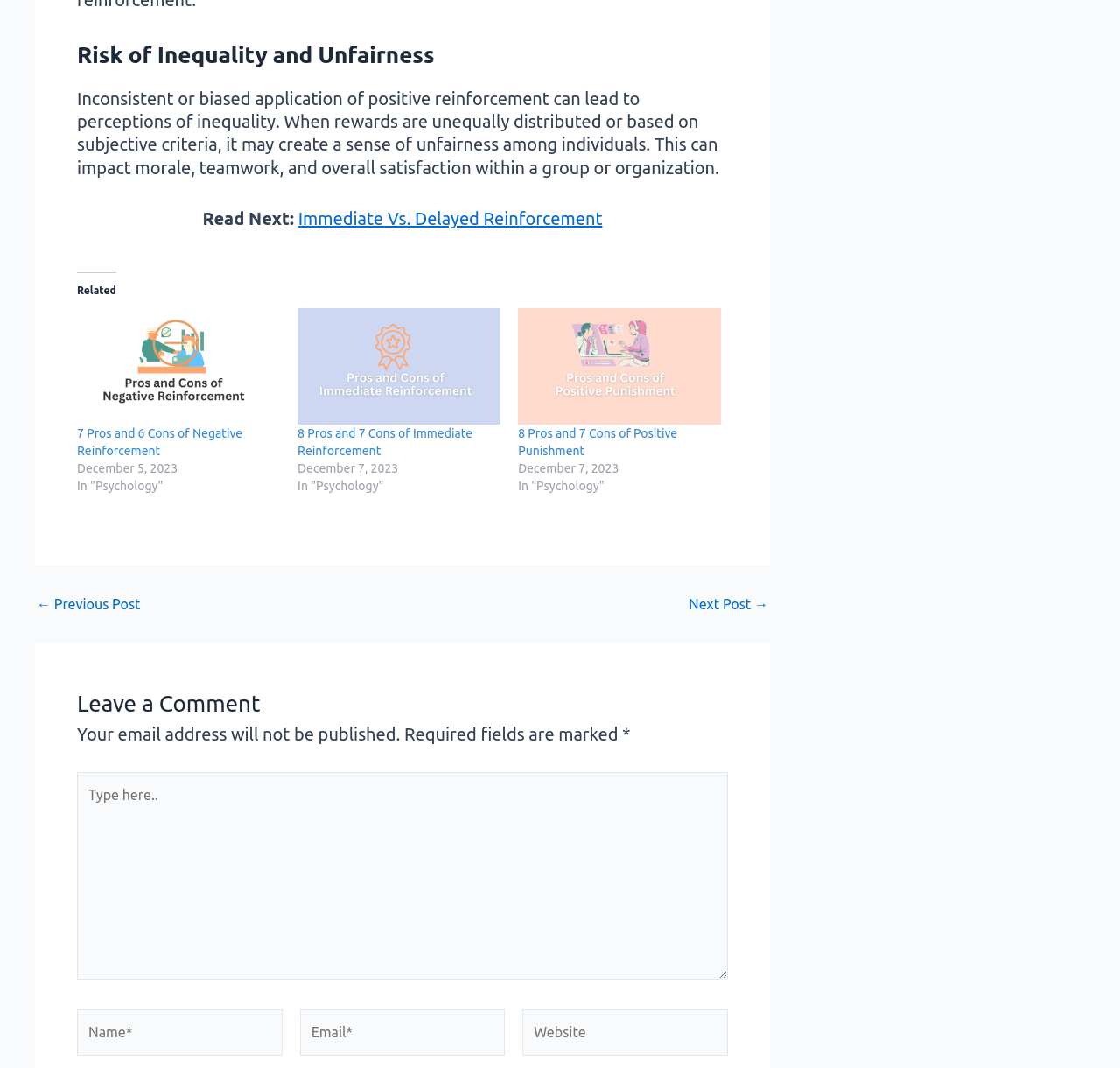Answer this question in one word or a short phrase: What is the main topic of the webpage?

Psychology